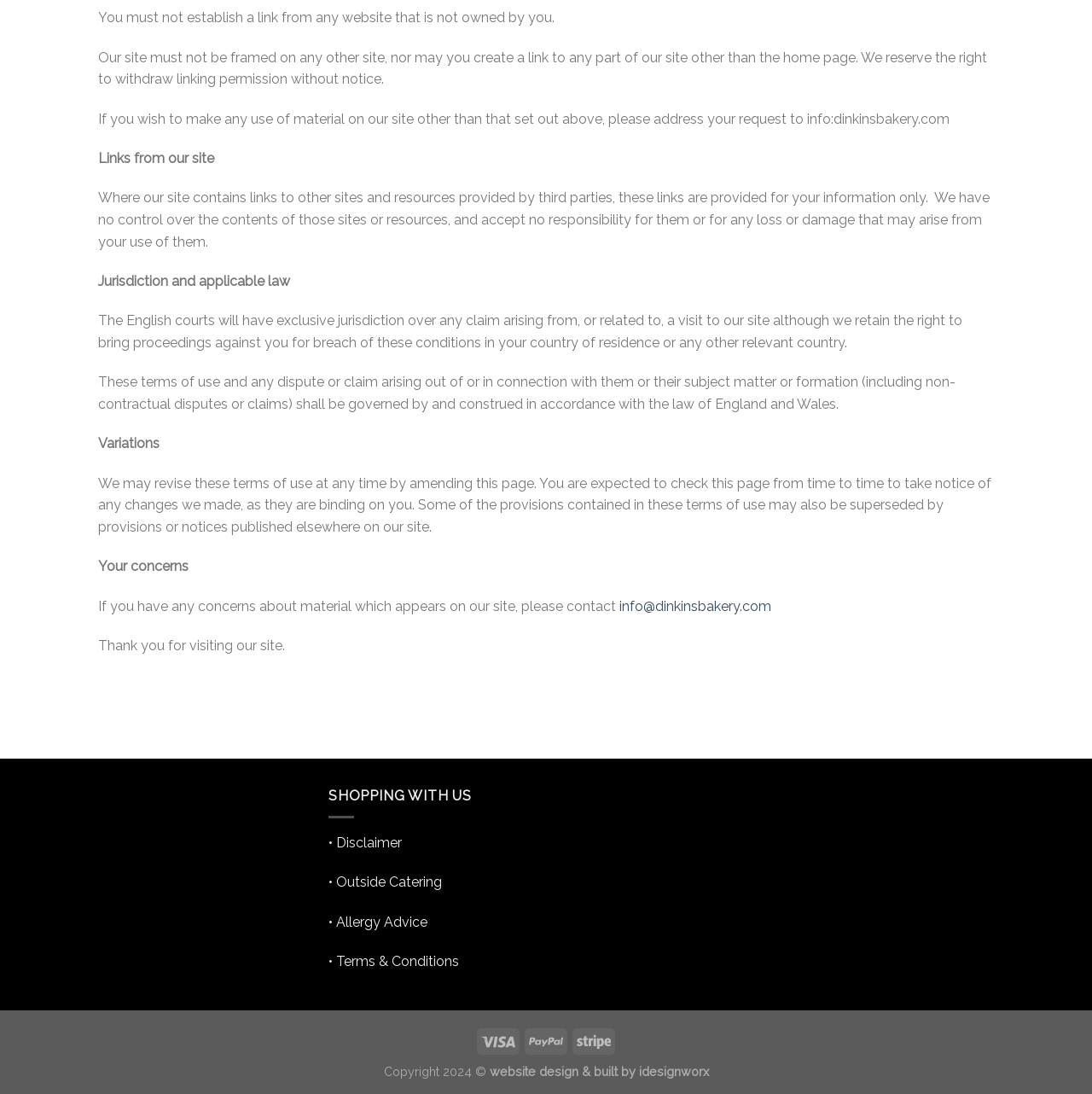Where can users report concerns about material on the site?
Please answer the question as detailed as possible based on the image.

Users can report concerns about material on the site by contacting info@dinkinsbakery.com, as stated in the 'Your concerns' section.